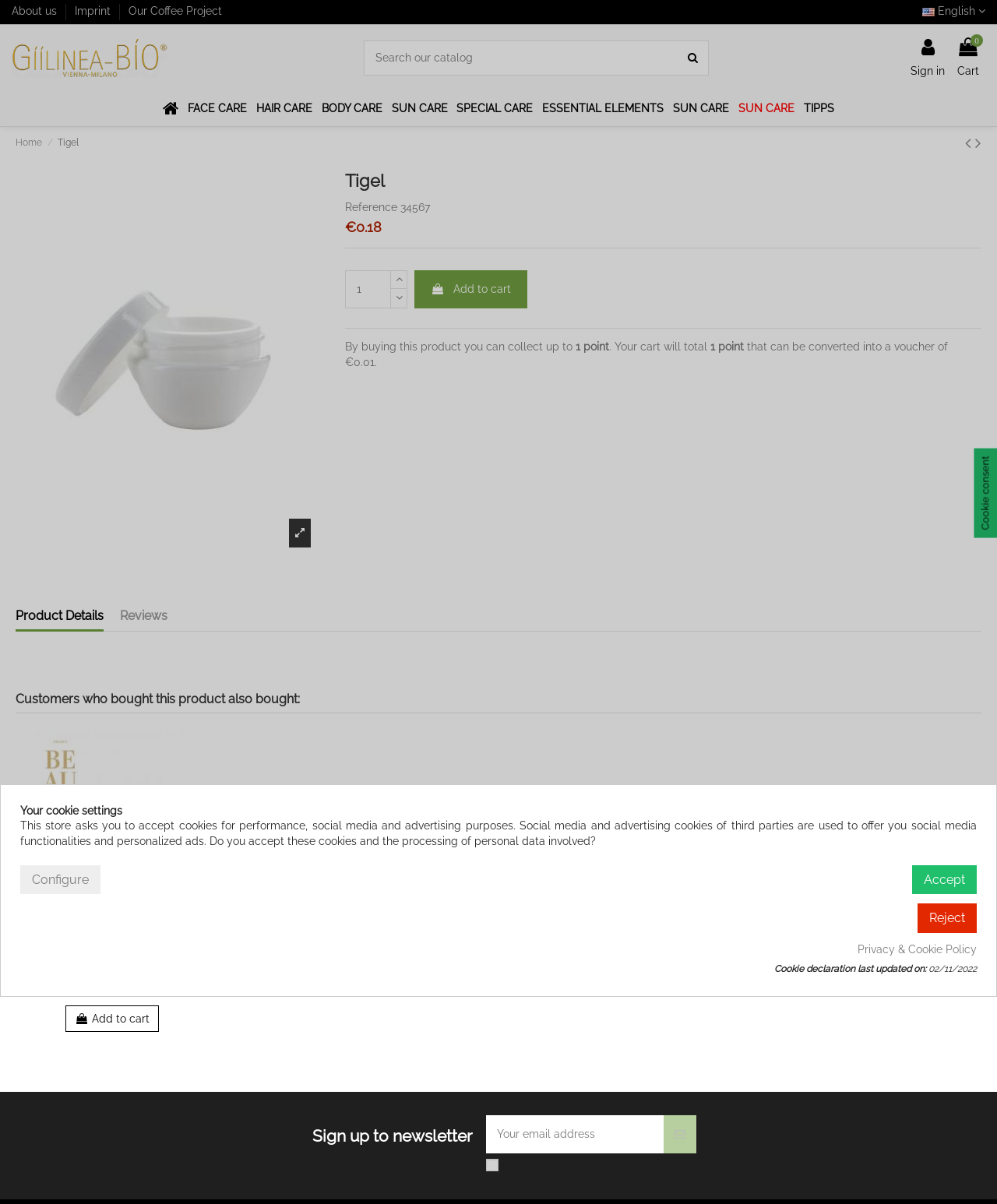Pinpoint the bounding box coordinates of the area that must be clicked to complete this instruction: "Follow the author on Facebook".

None